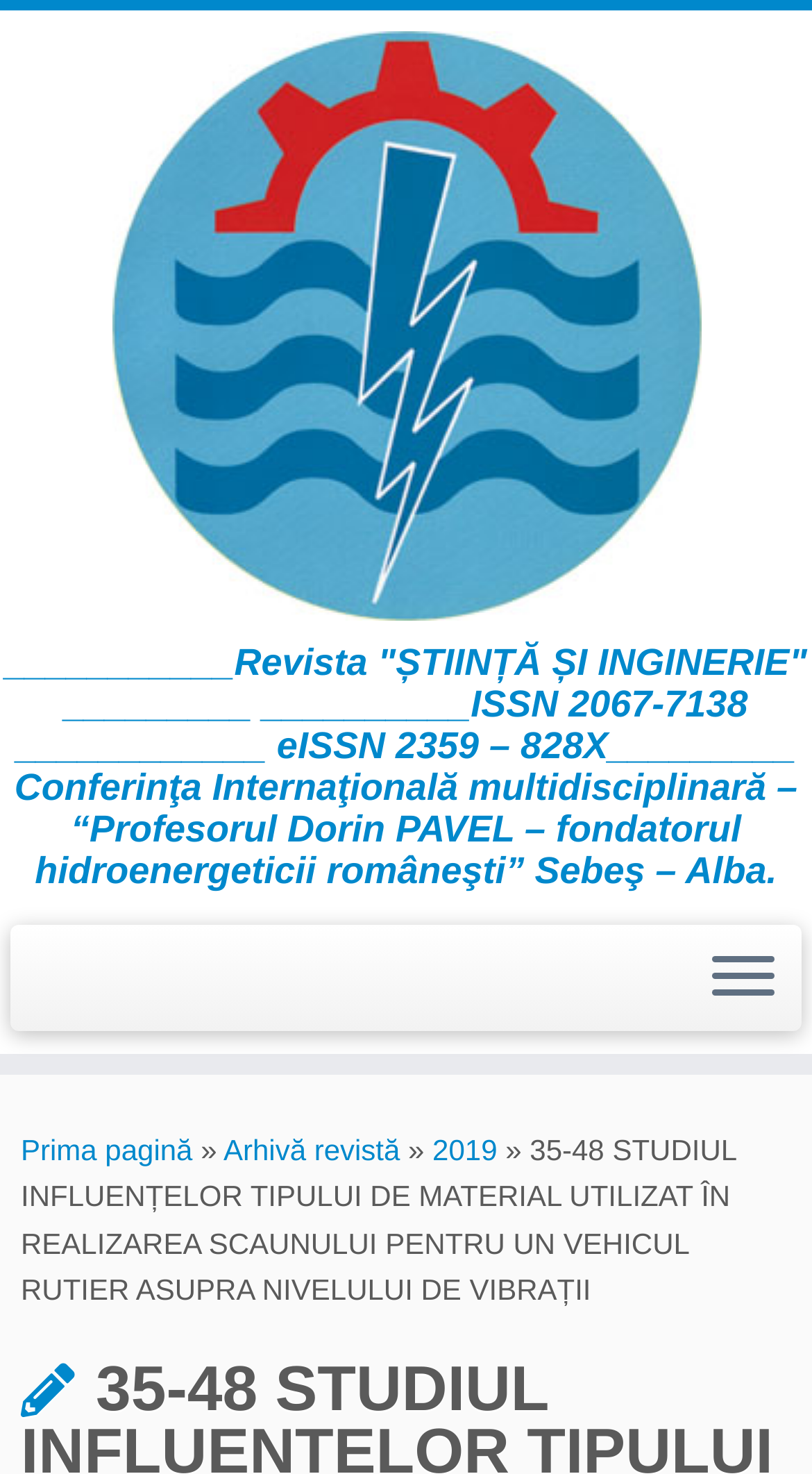Identify the main heading of the webpage and provide its text content.

35-48 STUDIUL INFLUENȚELOR TIPULUI DE MATERIAL UTILIZAT ÎN REALIZAREA SCAUNULUI PENTRU UN VEHICUL RUTIER ASUPRA NIVELULUI DE VIBRAȚII